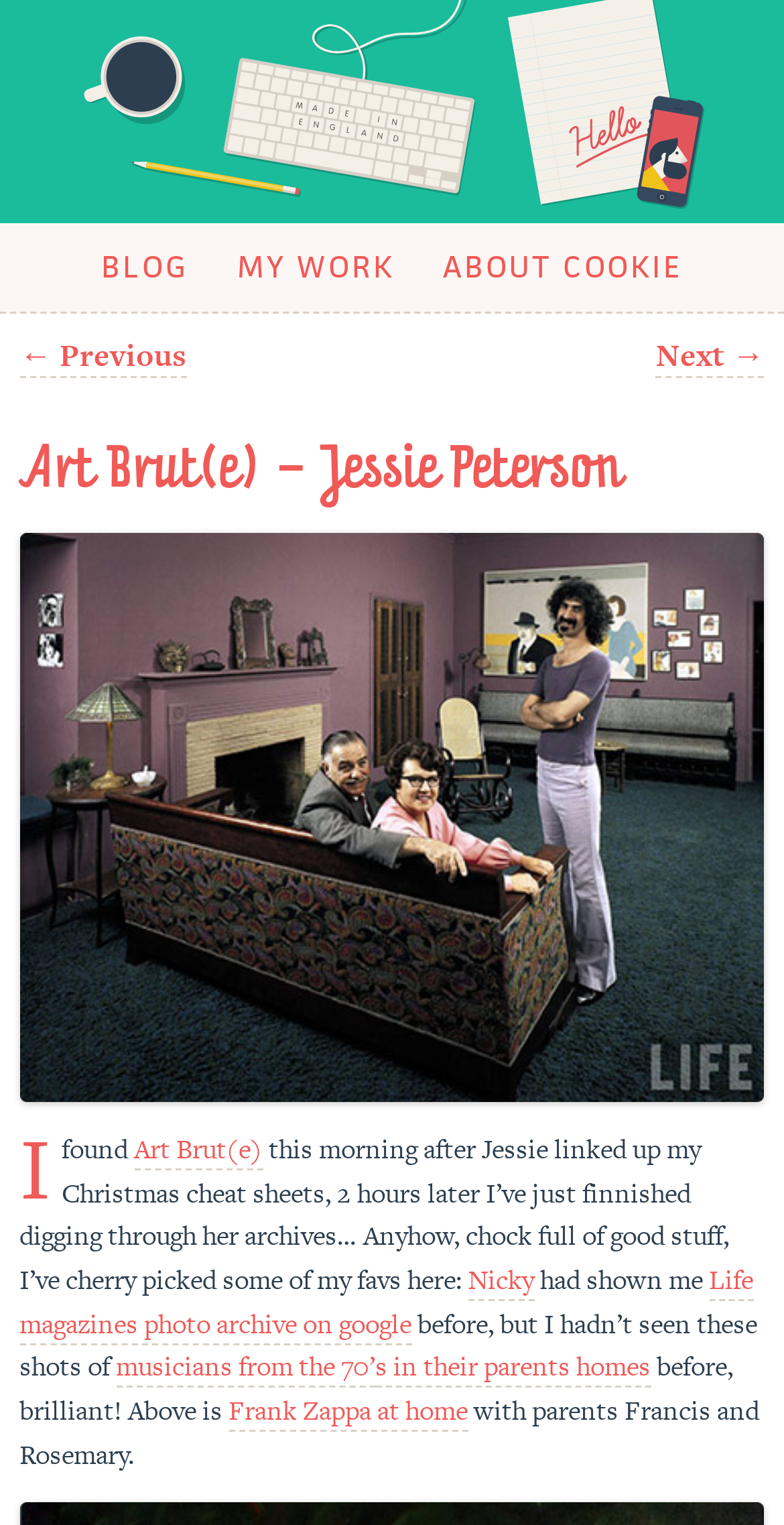Answer briefly with one word or phrase:
What is the name of the blog?

Made in England